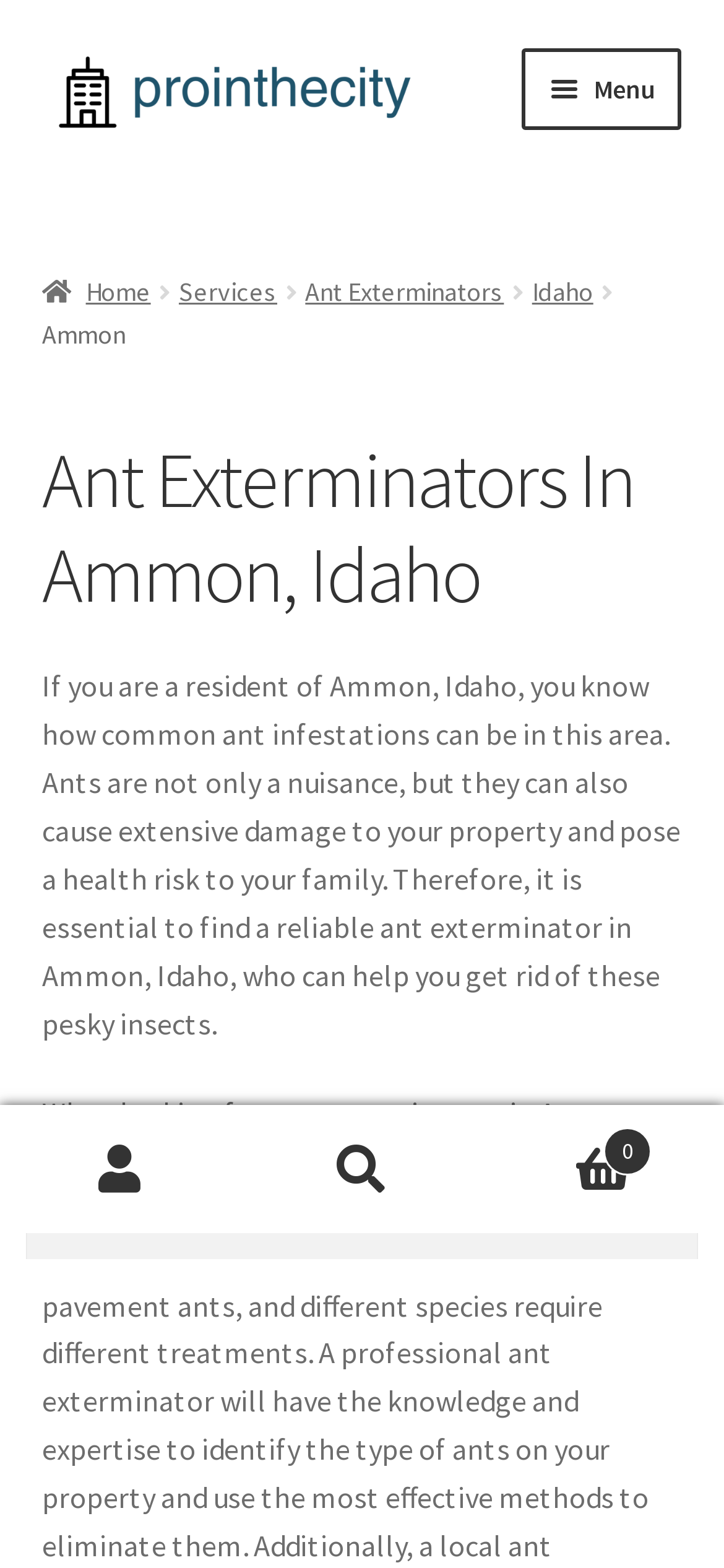What is the current location being served?
Please provide a comprehensive answer based on the contents of the image.

The current location being served can be found in the breadcrumbs navigation, where it says 'Home > Services > Ant Exterminators > Idaho > Ammon'.